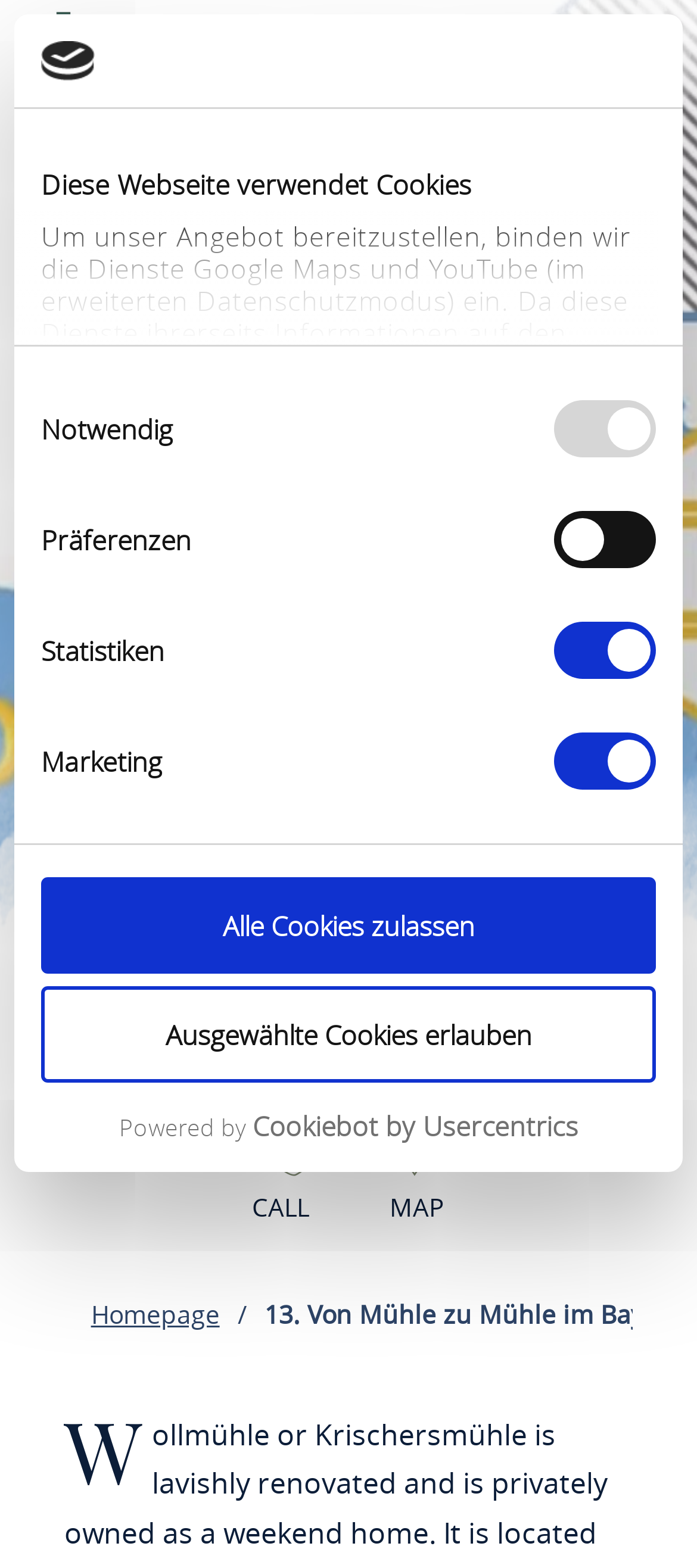Identify the coordinates of the bounding box for the element that must be clicked to accomplish the instruction: "Show comment option menu".

None